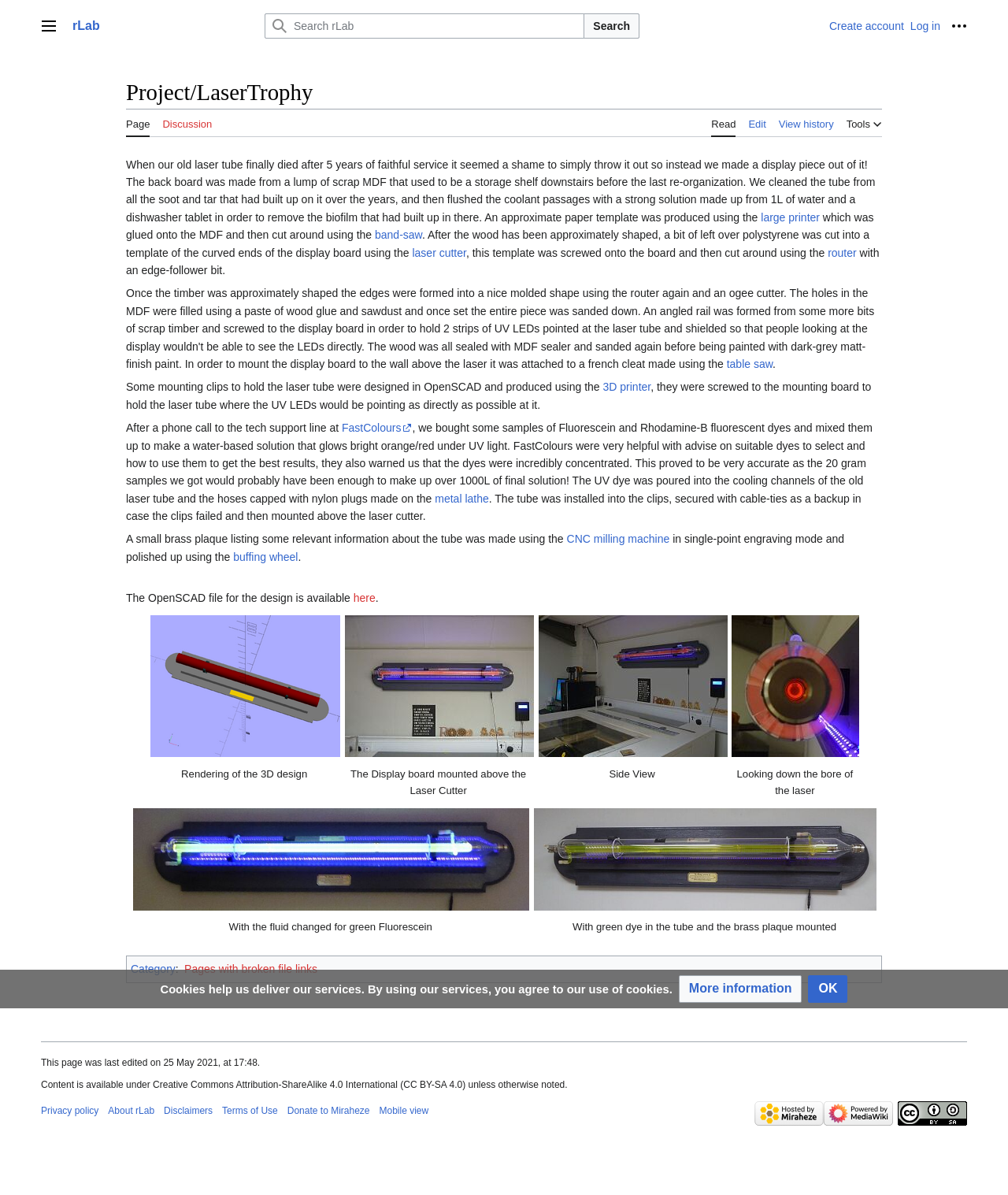What is the name of the company that provided helpful advice on suitable dyes?
Based on the image, give a concise answer in the form of a single word or short phrase.

FastColours